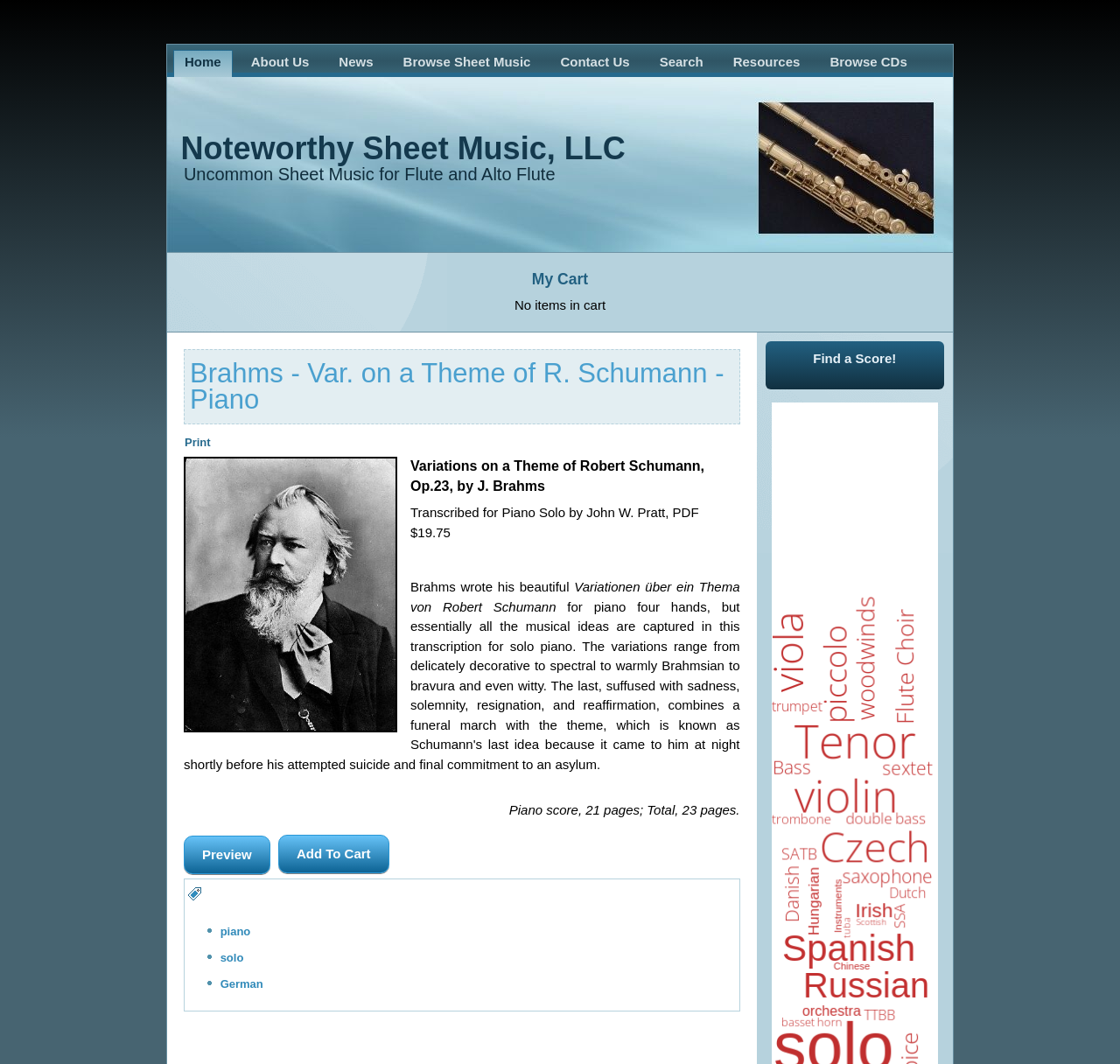Please identify the bounding box coordinates for the region that you need to click to follow this instruction: "search for something".

[0.579, 0.047, 0.638, 0.068]